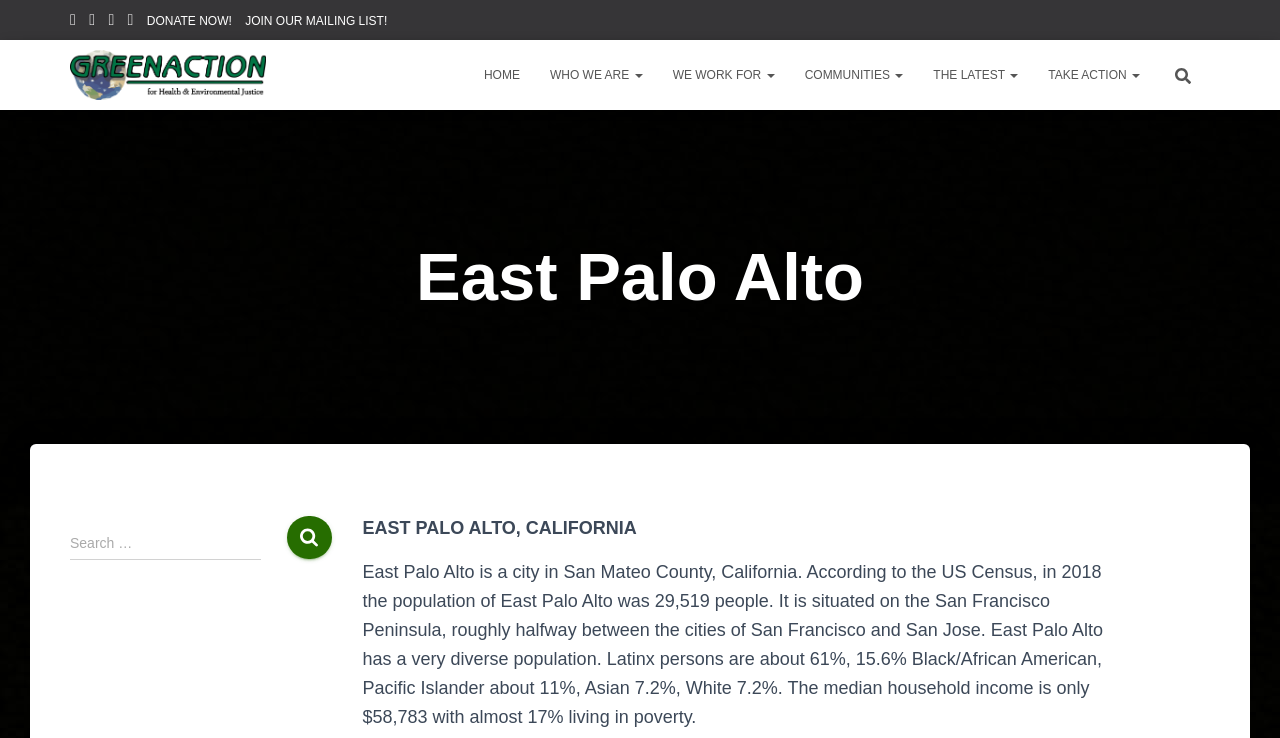Using the provided element description, identify the bounding box coordinates as (top-left x, top-left y, bottom-right x, bottom-right y). Ensure all values are between 0 and 1. Description: Home

[0.366, 0.068, 0.418, 0.136]